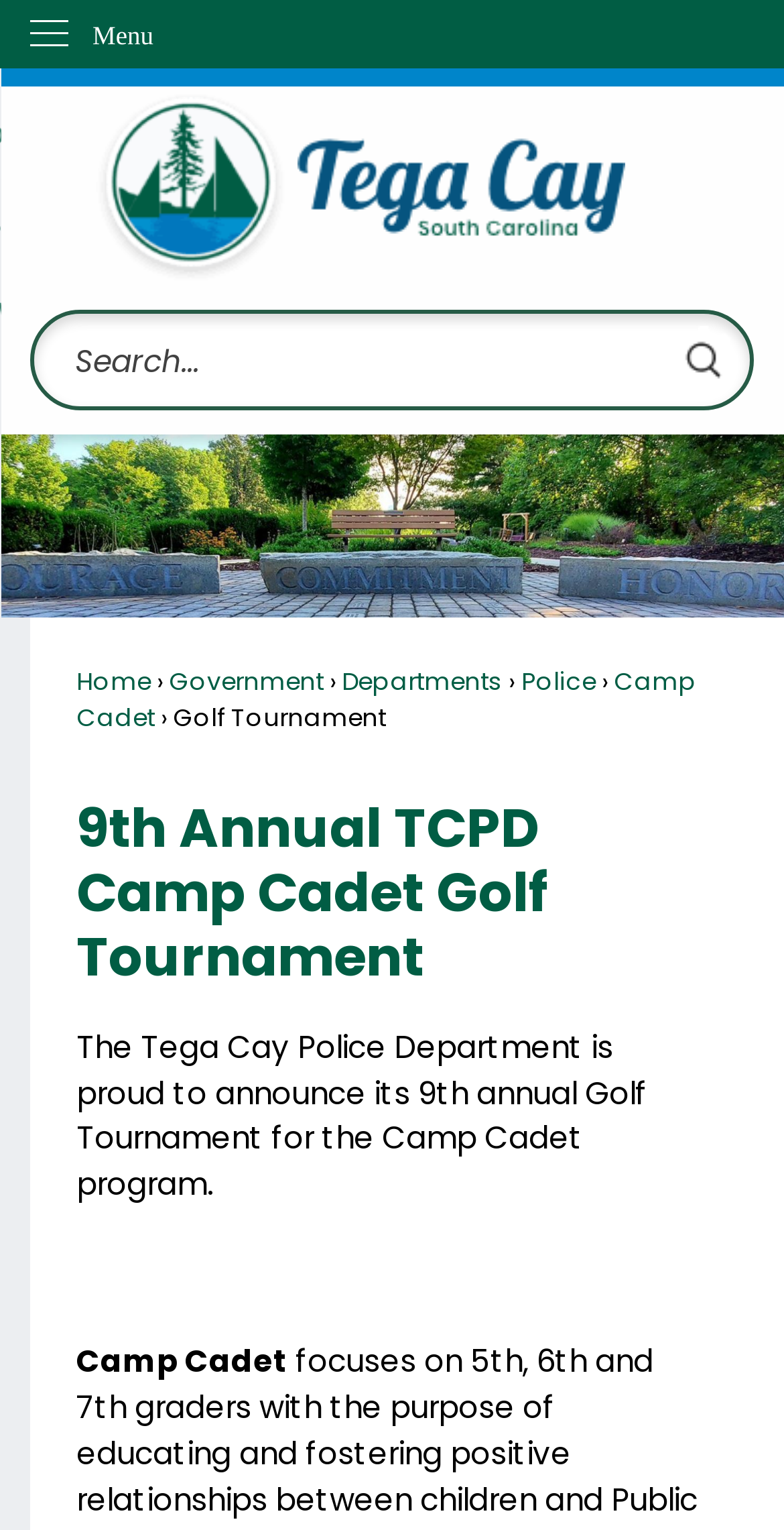Determine the bounding box coordinates of the region that needs to be clicked to achieve the task: "Go to the Police department page".

[0.665, 0.434, 0.759, 0.456]